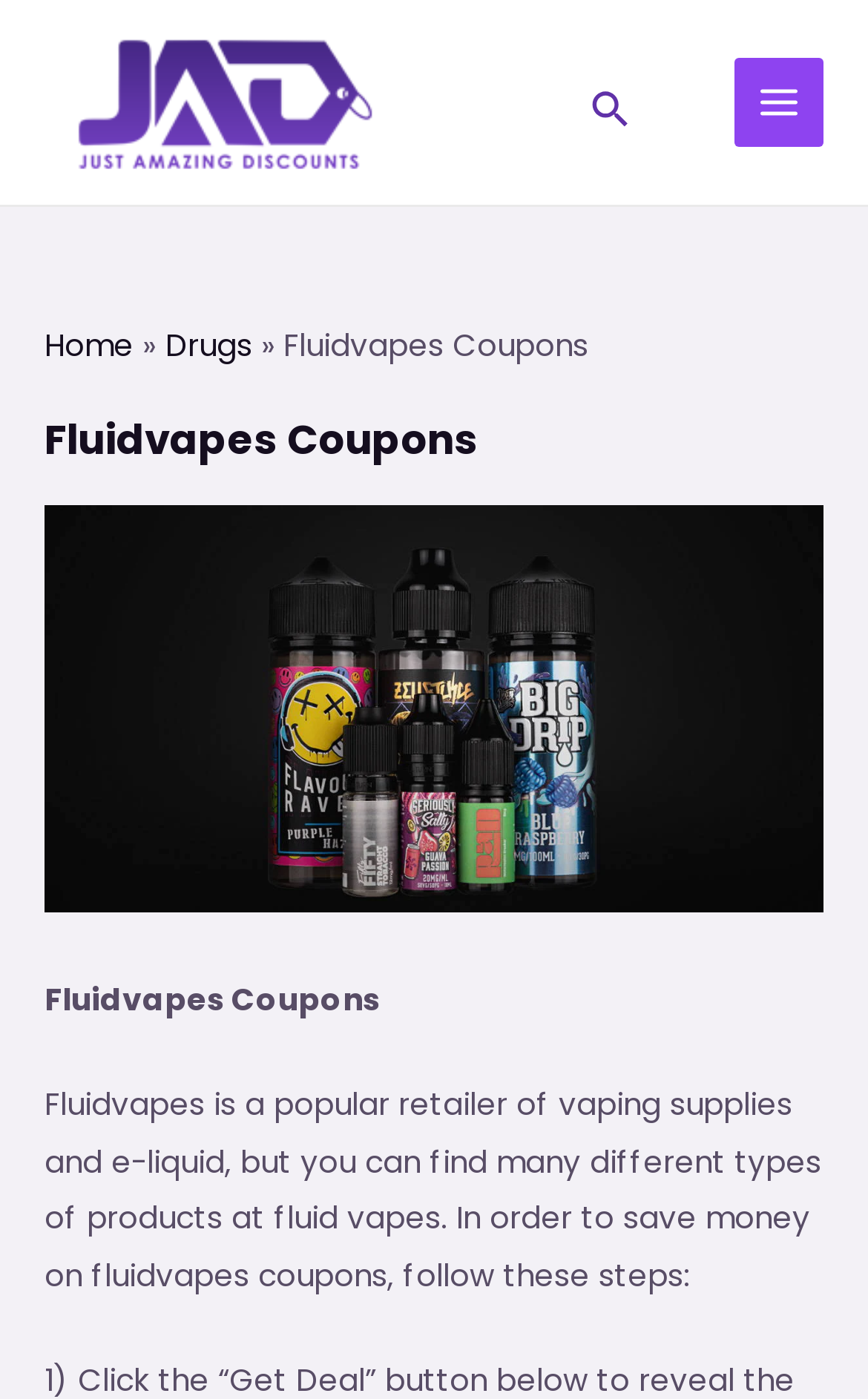Identify the bounding box of the UI element described as follows: "alt="JUST AMAZING DISCOUNTS"". Provide the coordinates as four float numbers in the range of 0 to 1 [left, top, right, bottom].

[0.051, 0.057, 0.462, 0.087]